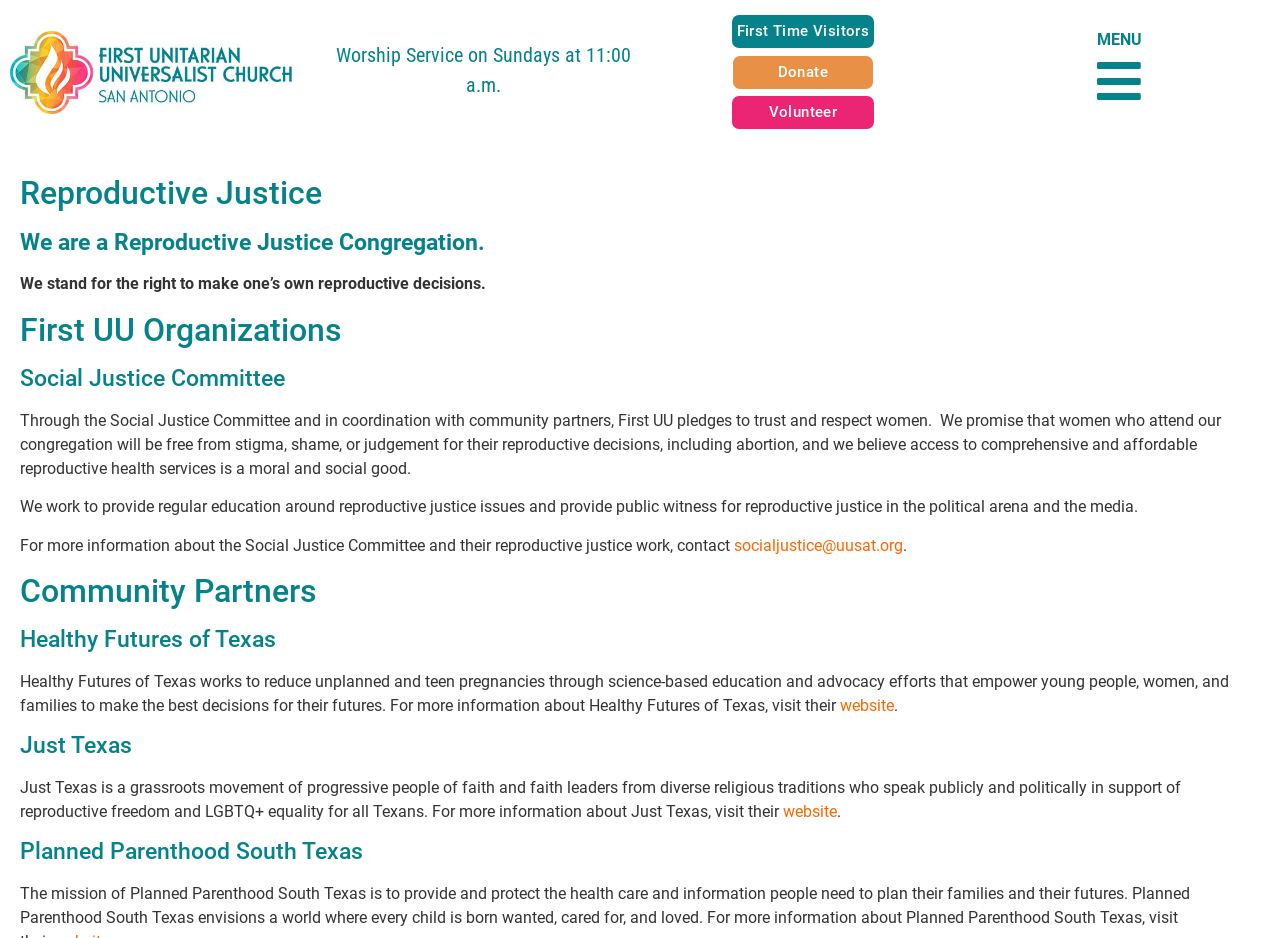What is the email address to contact for more information about the Social Justice Committee?
Refer to the screenshot and answer in one word or phrase.

socialjustice@uusat.org